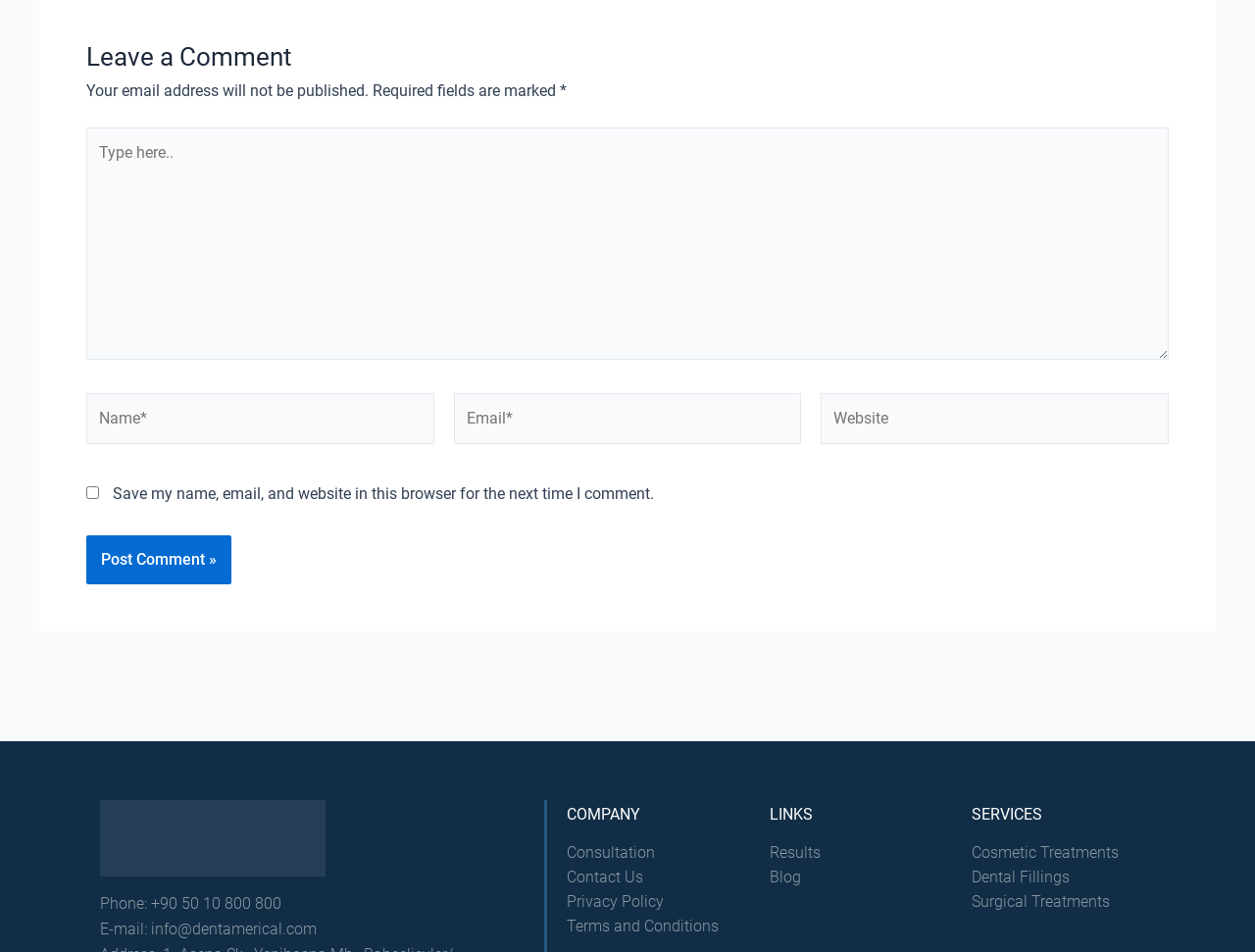How many textboxes are there in the comment section?
Use the screenshot to answer the question with a single word or phrase.

4